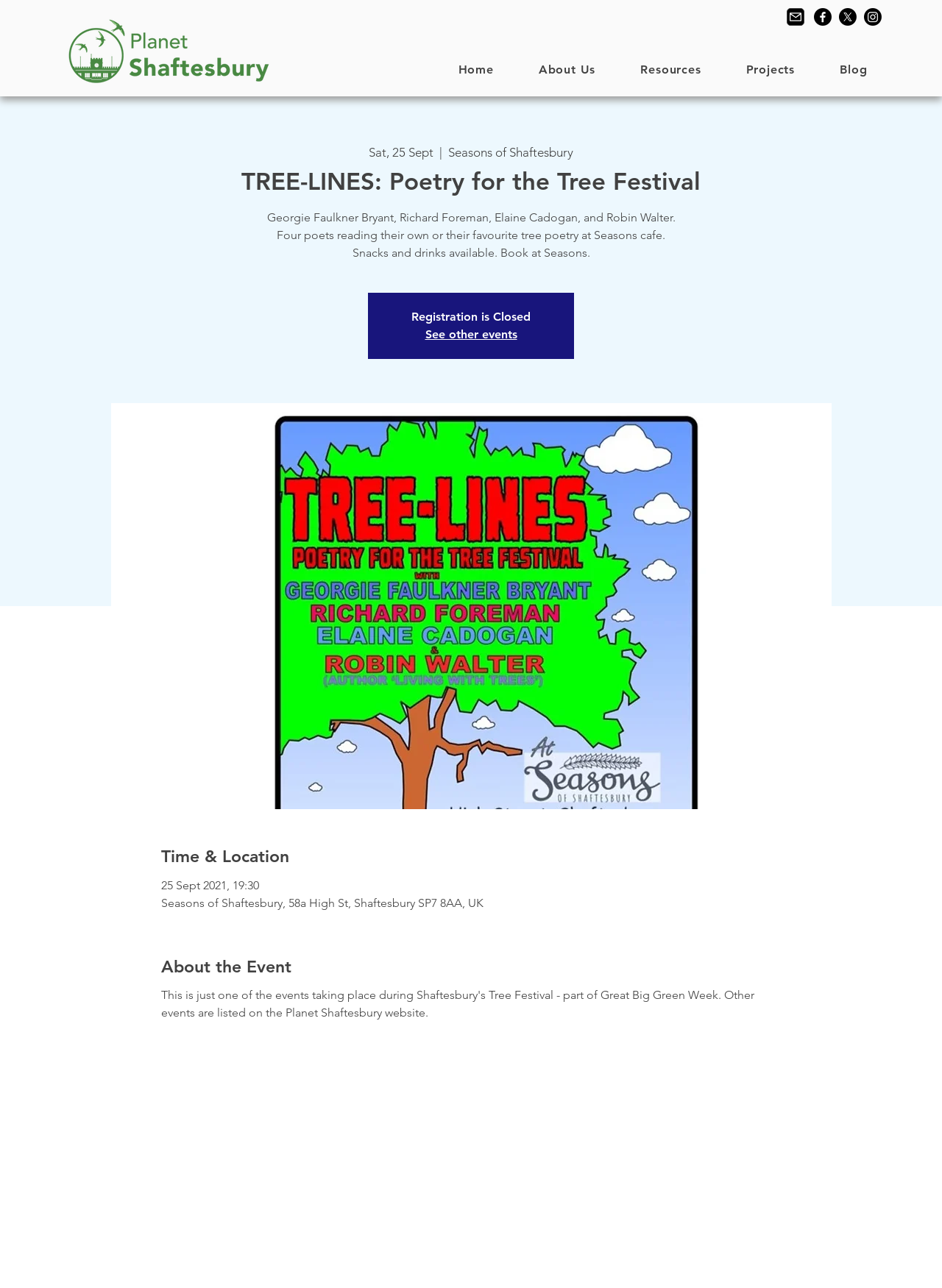How many poets are reading at the event?
Based on the visual, give a brief answer using one word or a short phrase.

Four